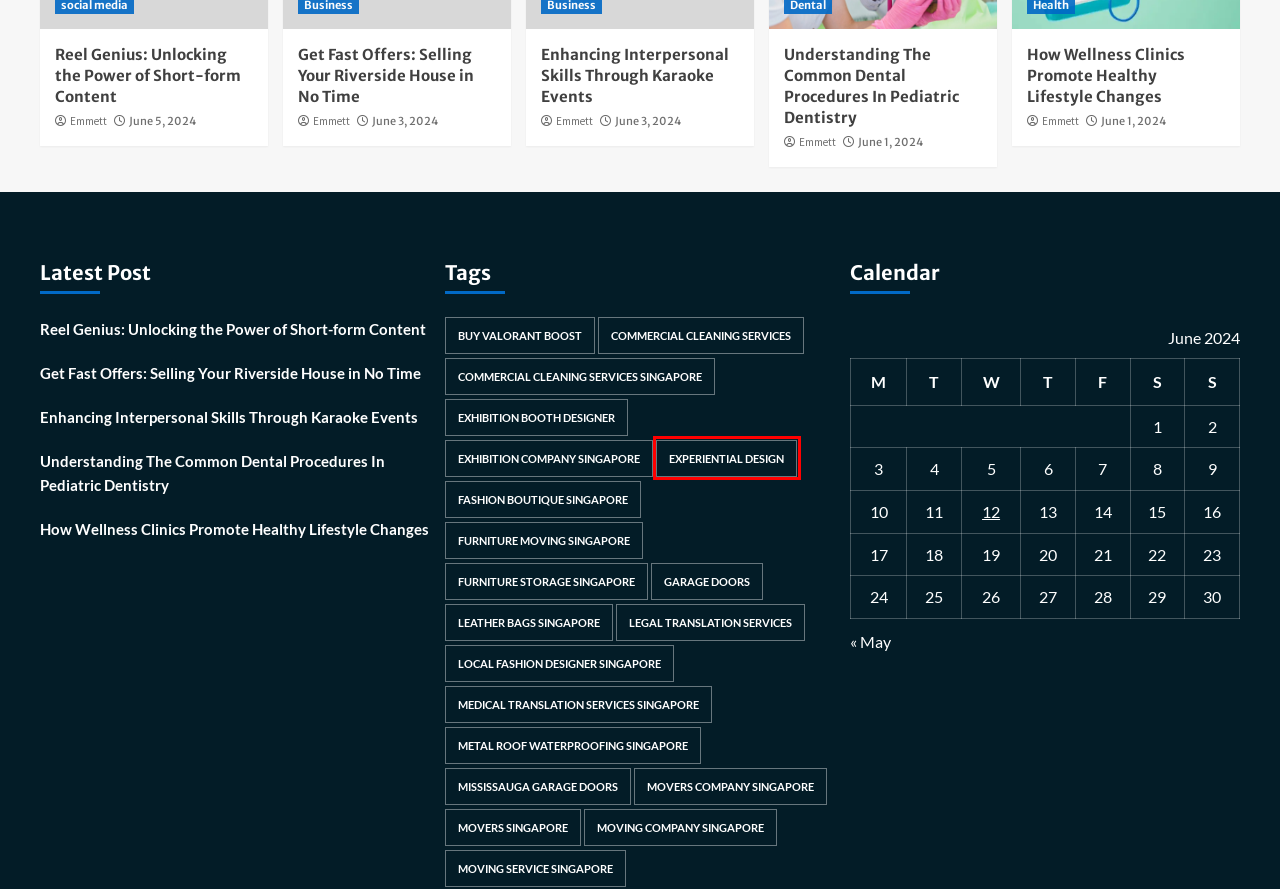Analyze the screenshot of a webpage featuring a red rectangle around an element. Pick the description that best fits the new webpage after interacting with the element inside the red bounding box. Here are the candidates:
A. movers company singapore - Indie Media Mag
B. exhibition booth designer - Indie Media Mag
C. leather bags singapore - Indie Media Mag
D. medical translation services singapore - Indie Media Mag
E. commercial cleaning services singapore - Indie Media Mag
F. experiential design - Indie Media Mag
G. furniture moving singapore - Indie Media Mag
H. fashion boutique singapore - Indie Media Mag

F